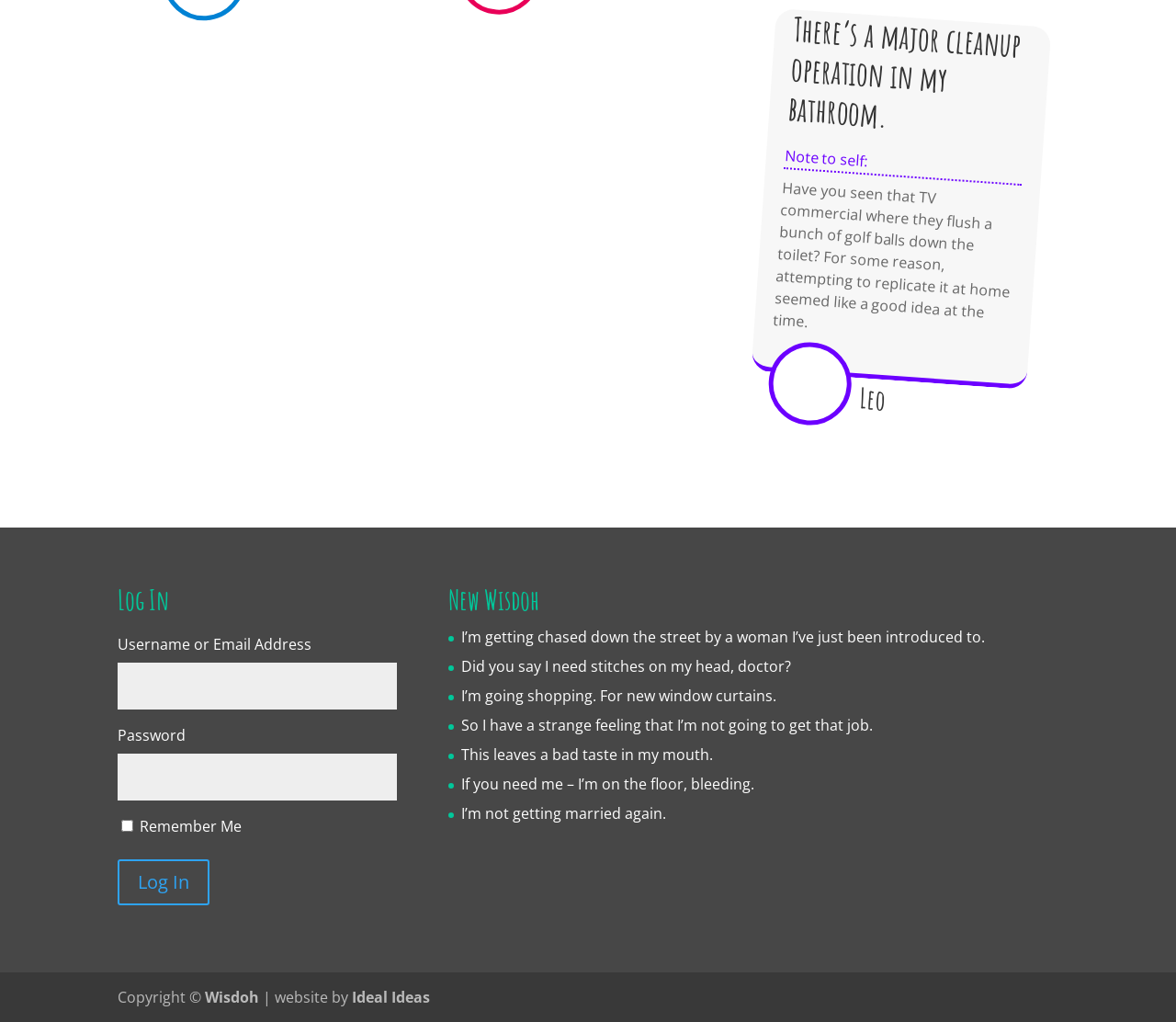Identify the bounding box coordinates of the HTML element based on this description: "Log In".

[0.1, 0.841, 0.178, 0.886]